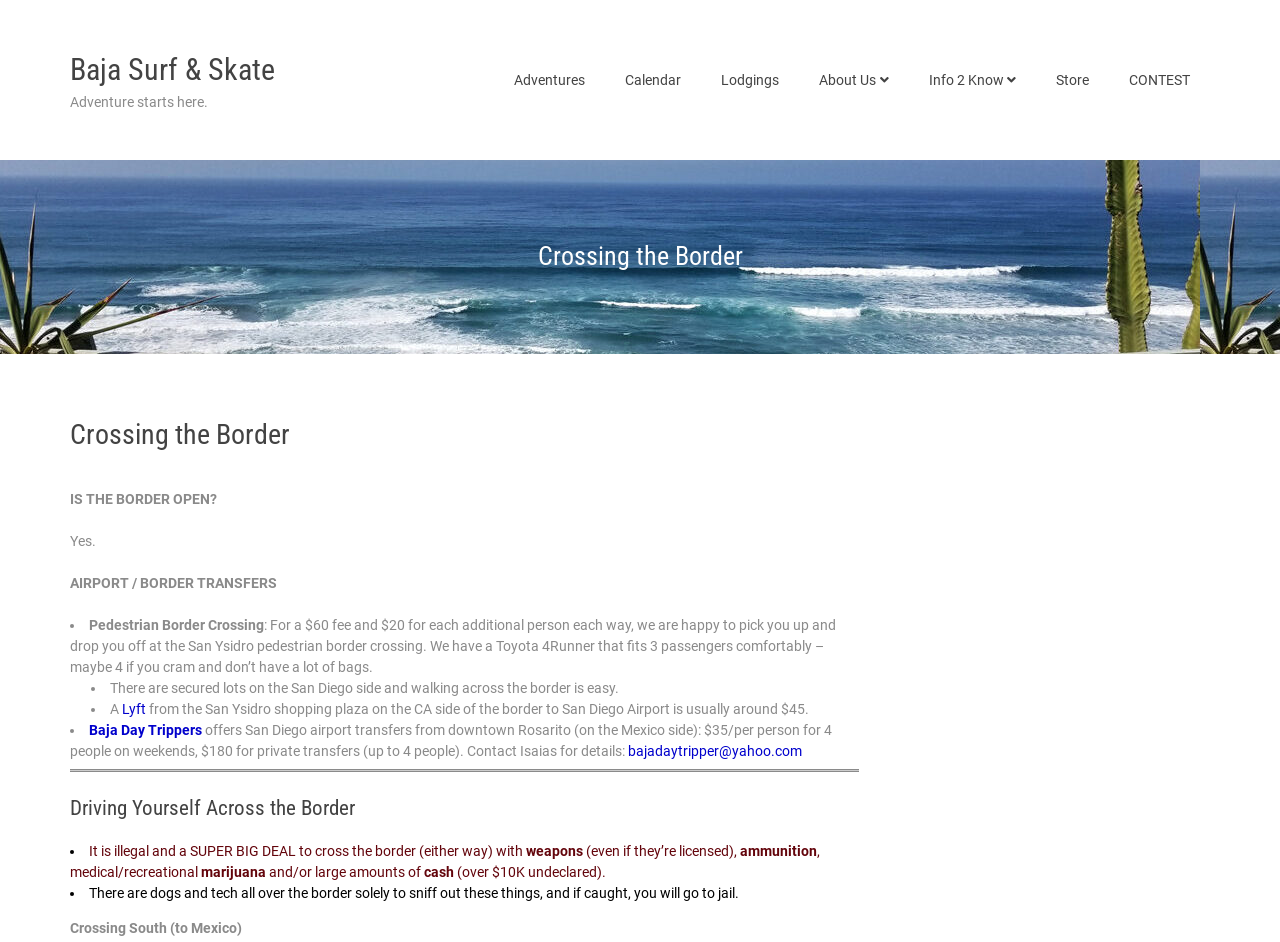Provide the bounding box for the UI element matching this description: "About Us".

[0.624, 0.058, 0.71, 0.112]